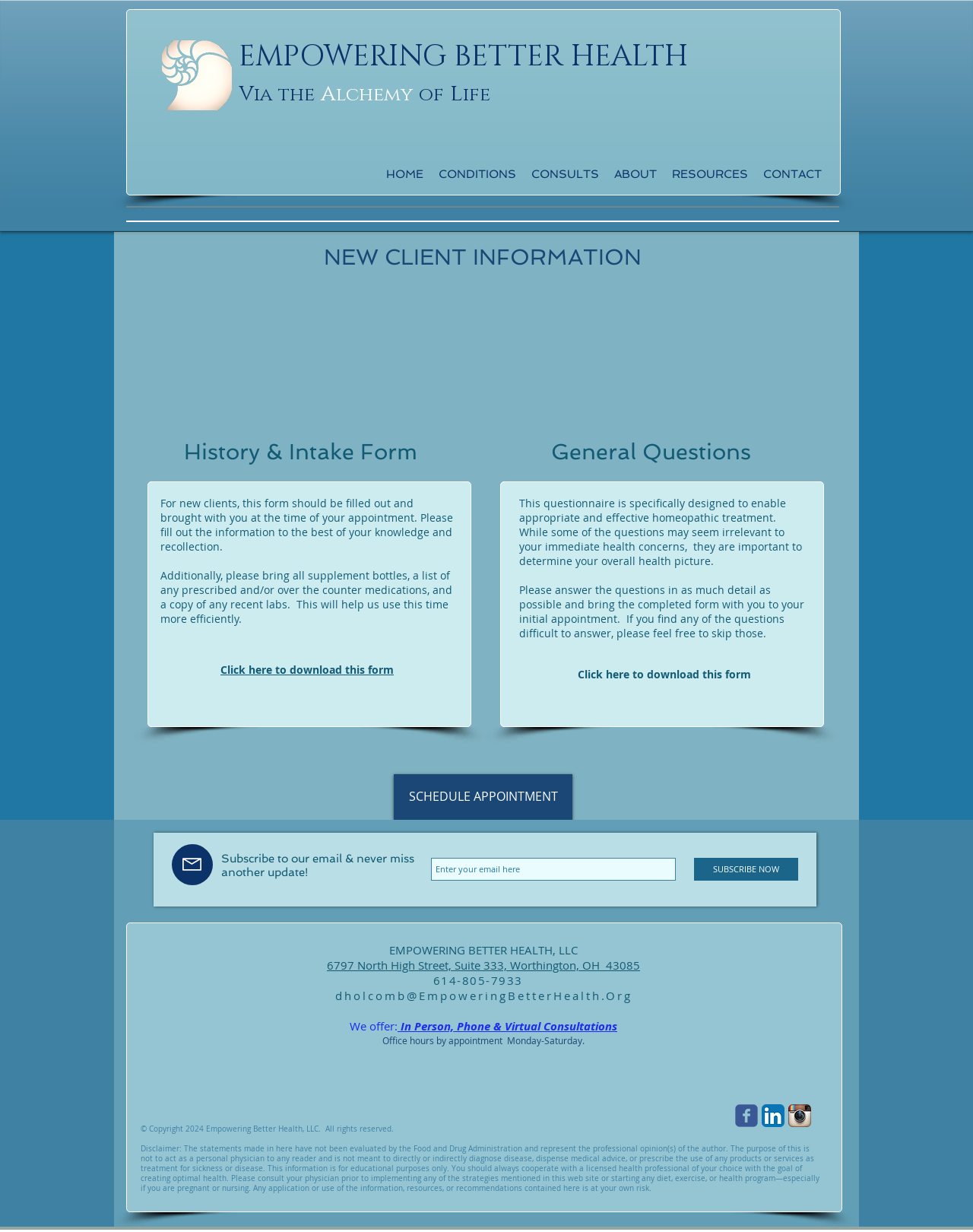Determine the bounding box coordinates for the UI element with the following description: "Unveiling The Myths Surrounding Psychology". The coordinates should be four float numbers between 0 and 1, represented as [left, top, right, bottom].

None